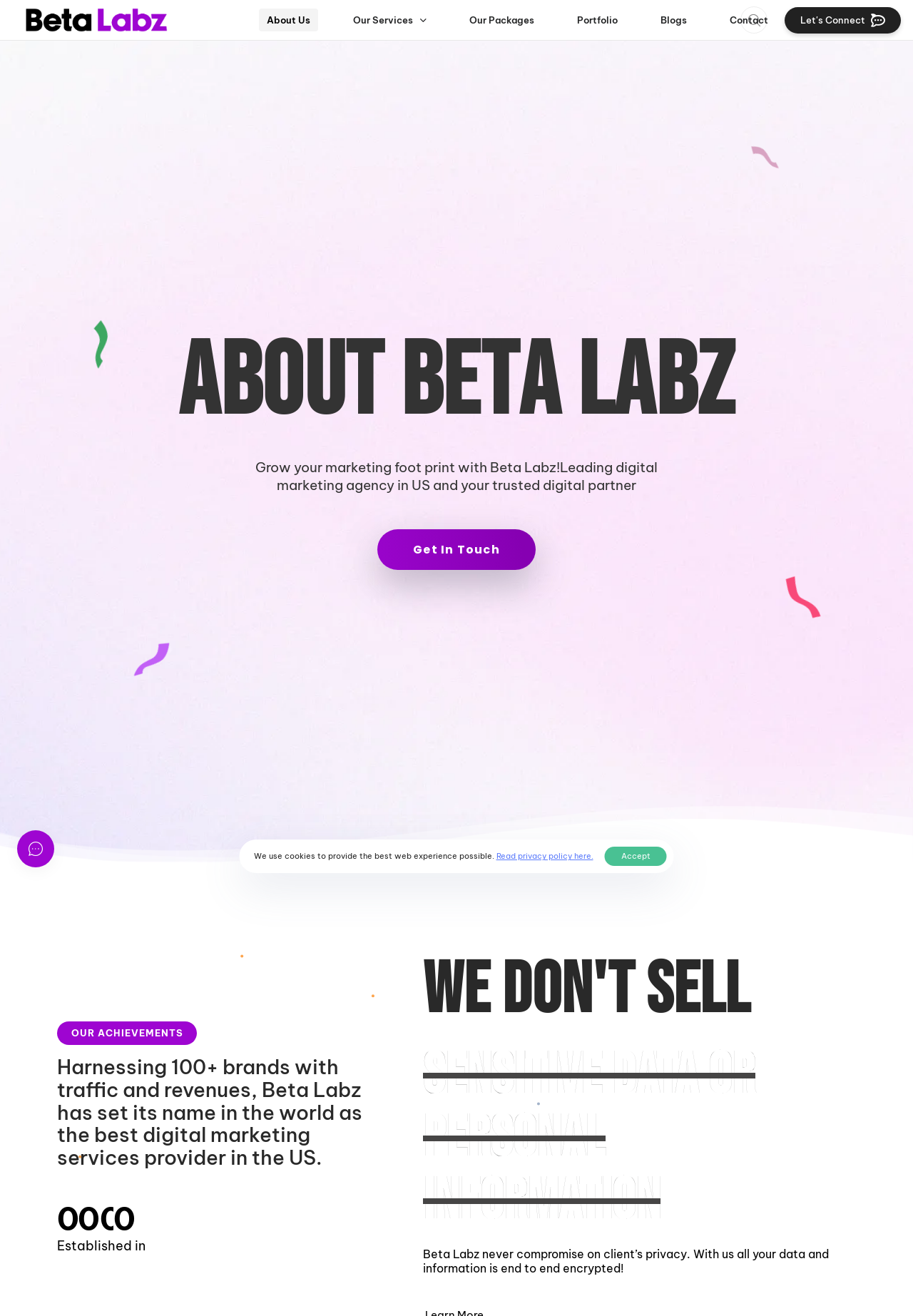Please provide the bounding box coordinates for the element that needs to be clicked to perform the instruction: "Read latest crypto news". The coordinates must consist of four float numbers between 0 and 1, formatted as [left, top, right, bottom].

None